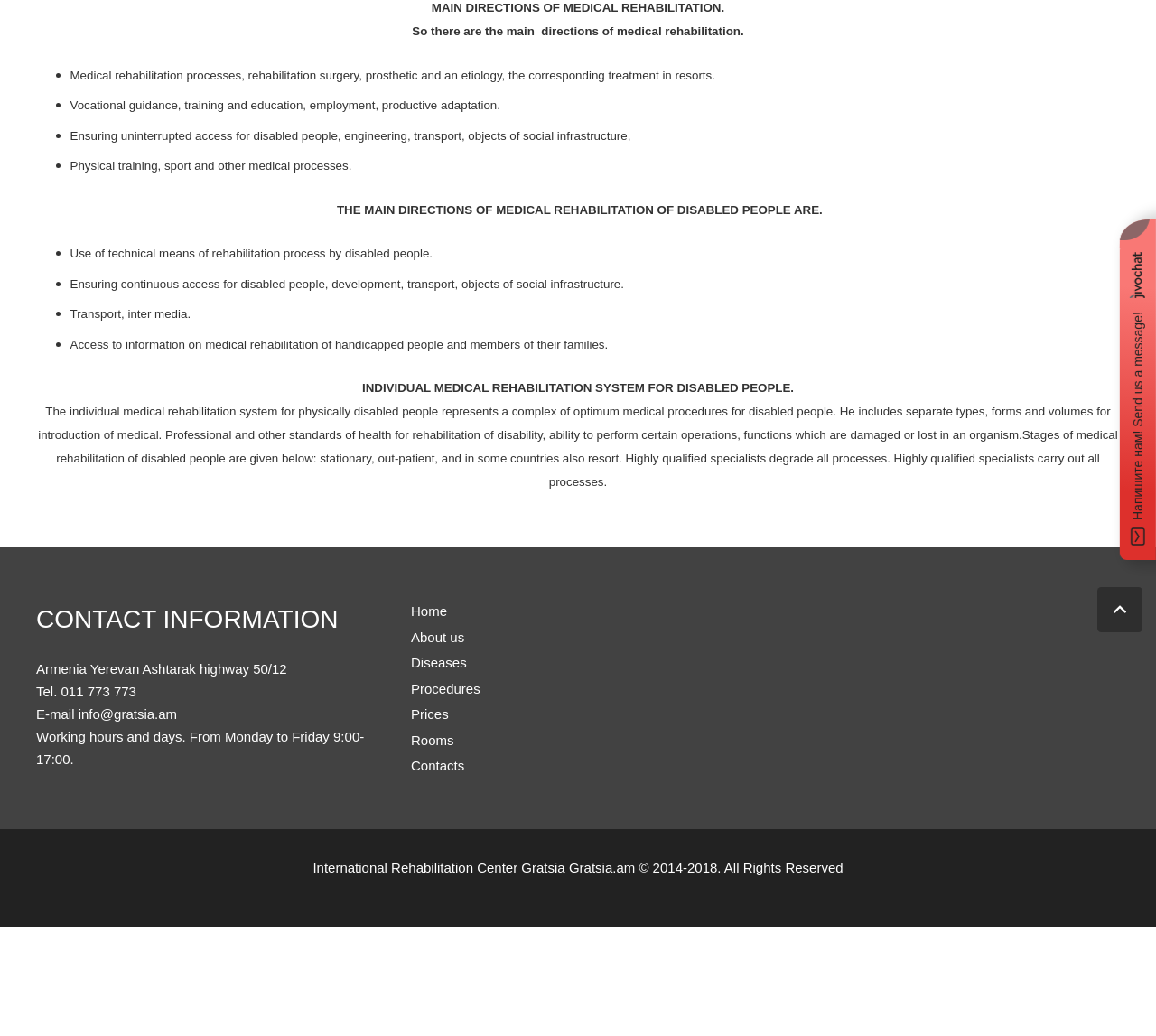Given the element description About us, identify the bounding box coordinates for the UI element on the webpage screenshot. The format should be (top-left x, top-left y, bottom-right x, bottom-right y), with values between 0 and 1.

[0.355, 0.607, 0.402, 0.622]